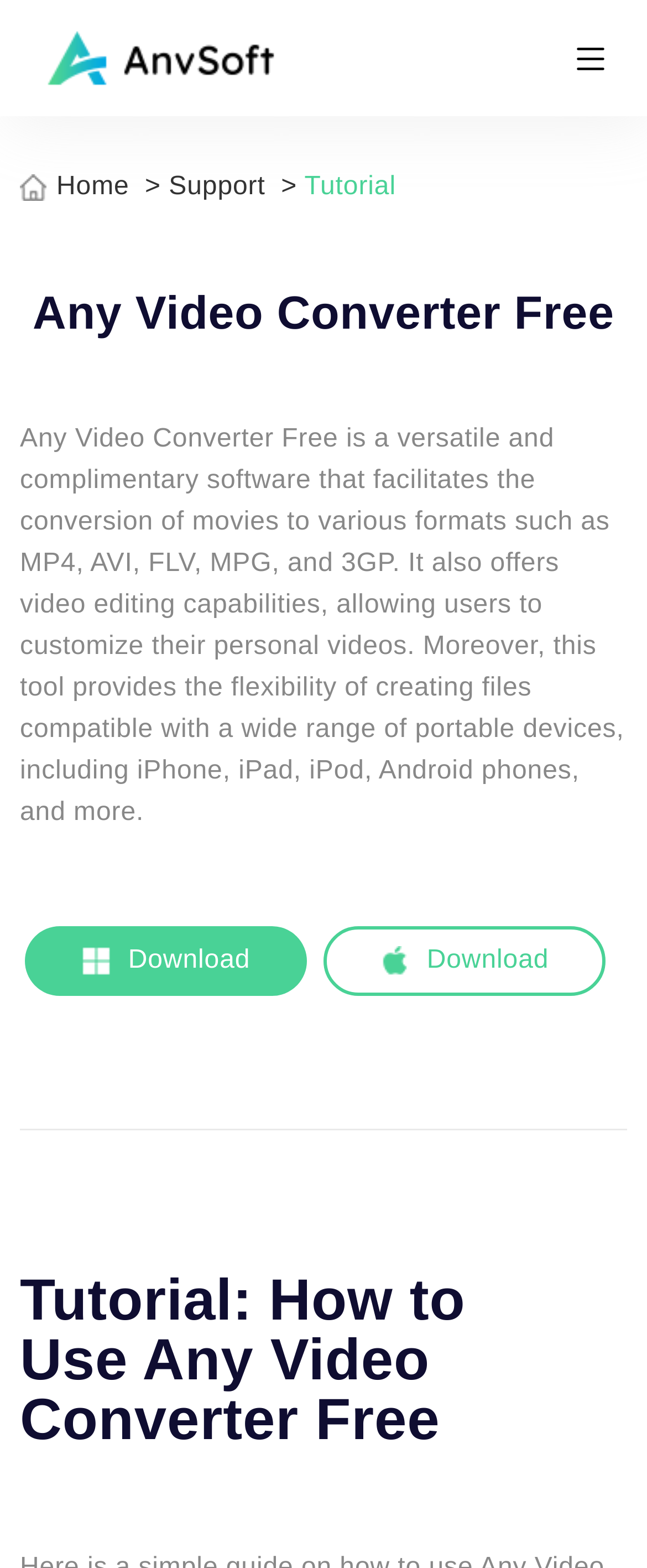What is the name of the software? From the image, respond with a single word or brief phrase.

Any Video Converter Free